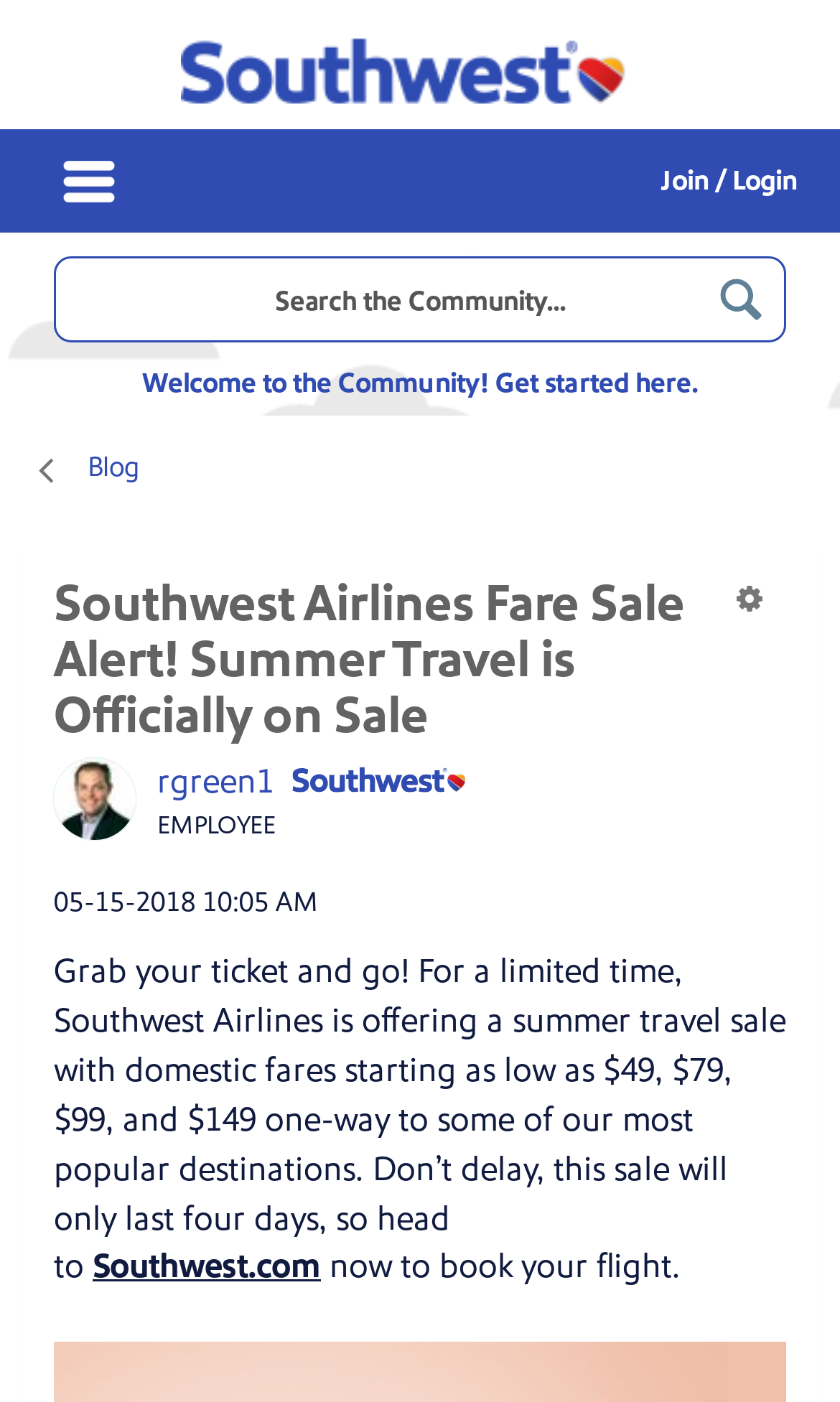Locate the bounding box coordinates of the clickable region to complete the following instruction: "Click the Browse button."

[0.038, 0.092, 0.162, 0.166]